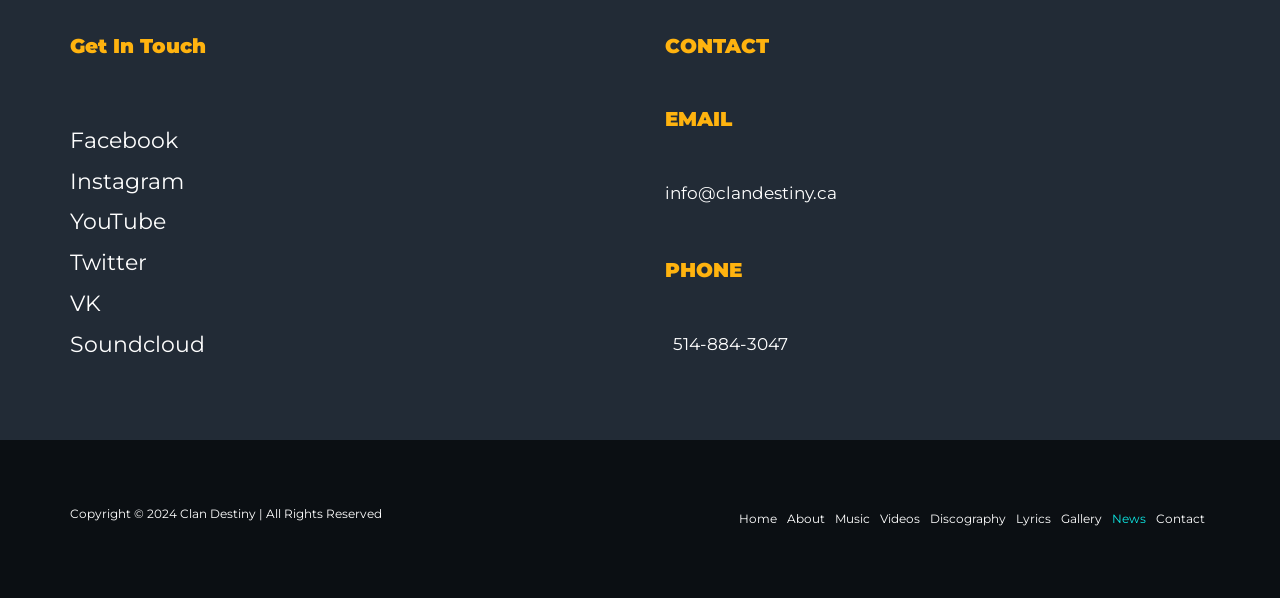Locate the bounding box coordinates of the clickable element to fulfill the following instruction: "Navigate to 'Home'". Provide the coordinates as four float numbers between 0 and 1 in the format [left, top, right, bottom].

None